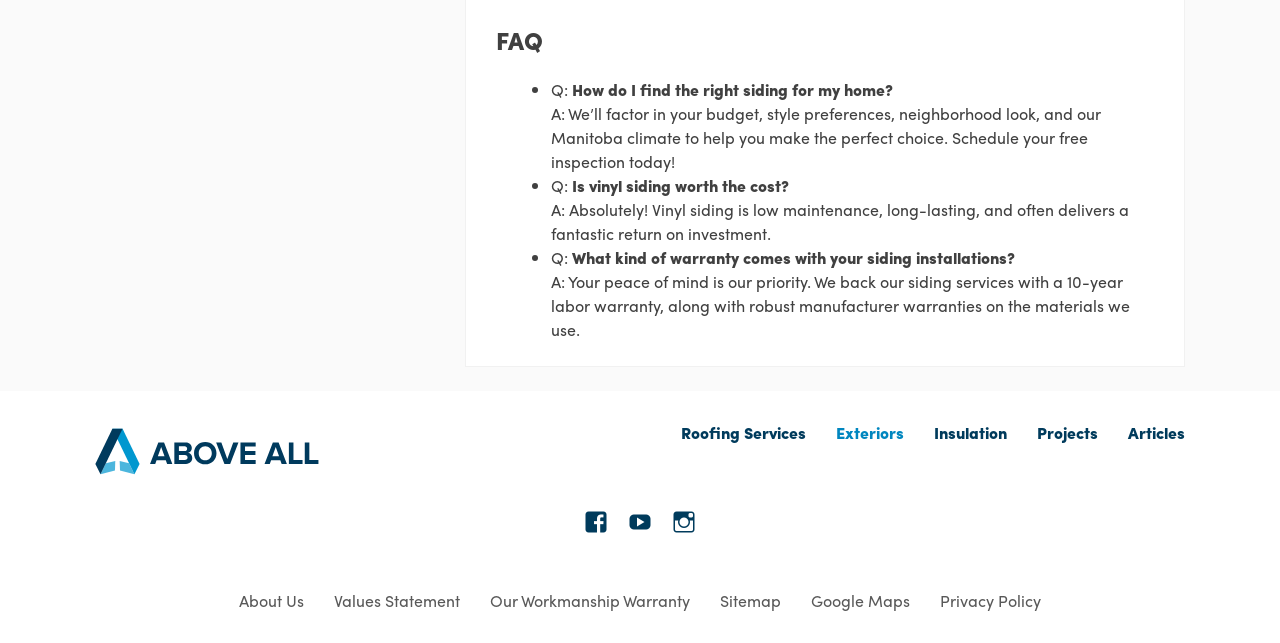Identify the bounding box coordinates for the element you need to click to achieve the following task: "Visit 'Google Maps'". The coordinates must be four float values ranging from 0 to 1, formatted as [left, top, right, bottom].

[0.634, 0.916, 0.711, 0.952]